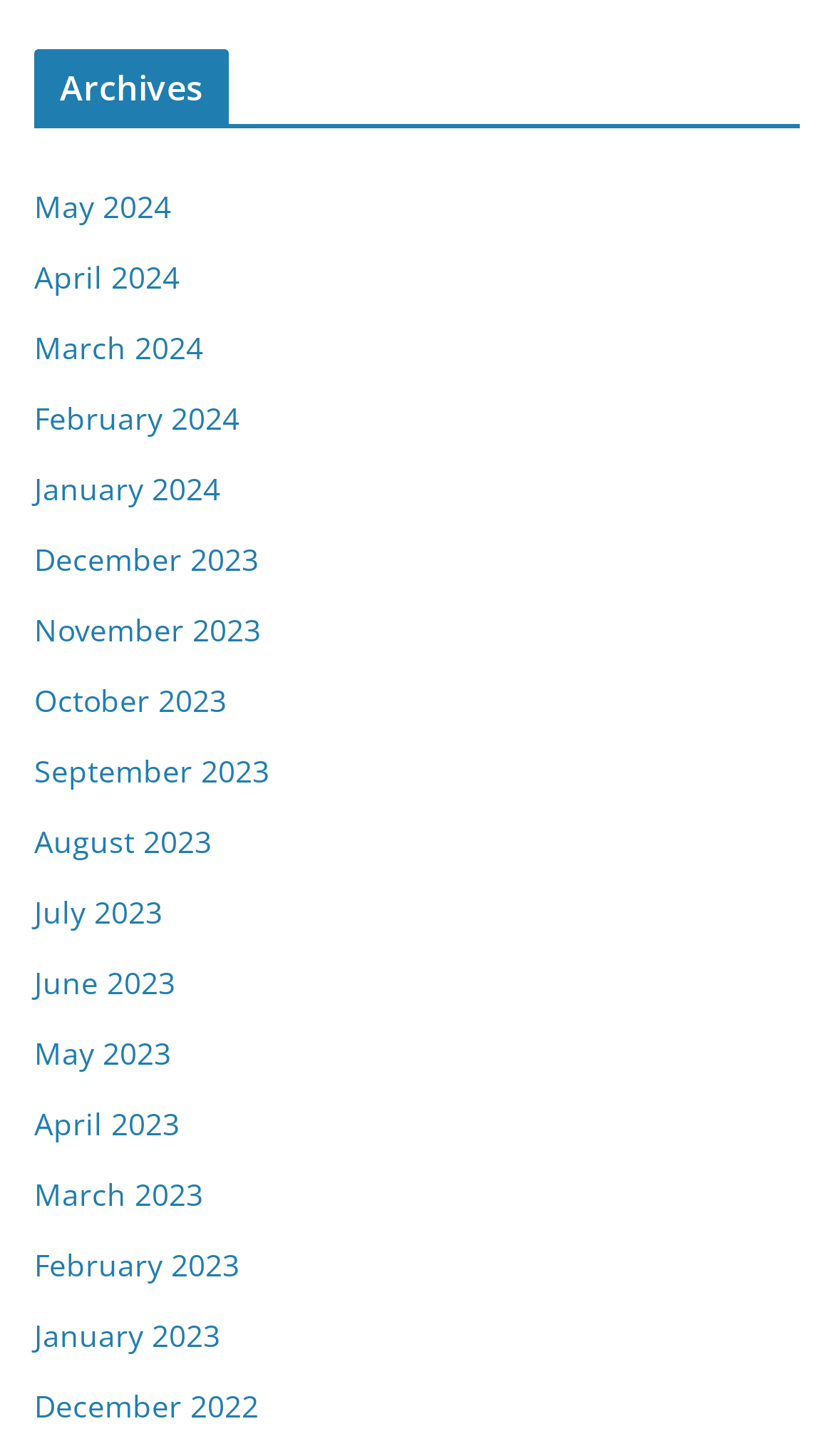Locate the bounding box coordinates of the clickable region to complete the following instruction: "view January 2024 archives."

[0.041, 0.321, 0.264, 0.349]